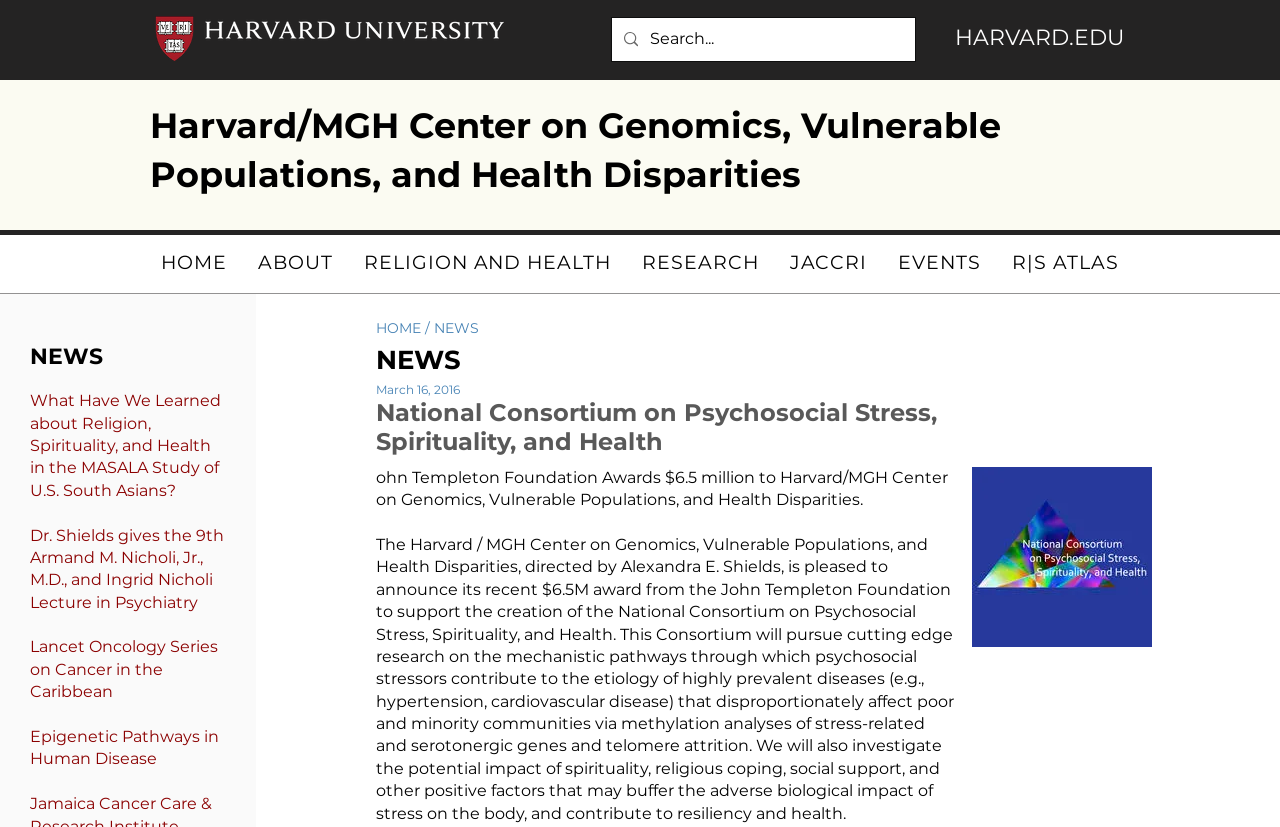How many links are in the navigation menu?
Provide a detailed answer to the question using information from the image.

I counted the number of link elements under the navigation element with the text 'Site', which are 'HOME', 'ABOUT', 'RELIGION AND HEALTH', 'RESEARCH', 'JACCRI', 'EVENTS', and 'R|S ATLAS'.